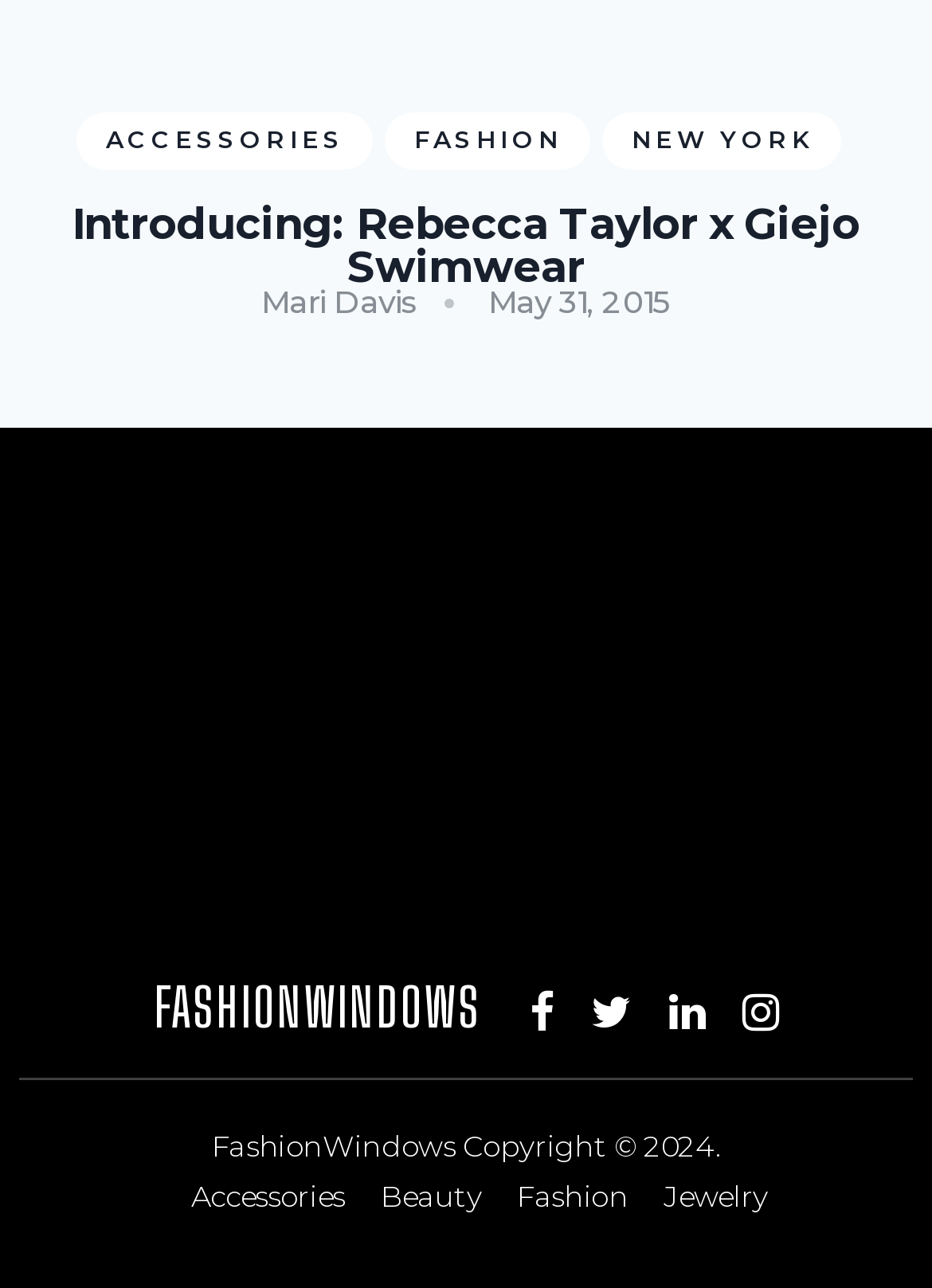What is the category of the link 'ACCESSORIES'?
Based on the image, answer the question in a detailed manner.

The link 'ACCESSORIES' is located in the header section of the webpage, and based on its position and content, it can be inferred that it is a category link, specifically for accessories.